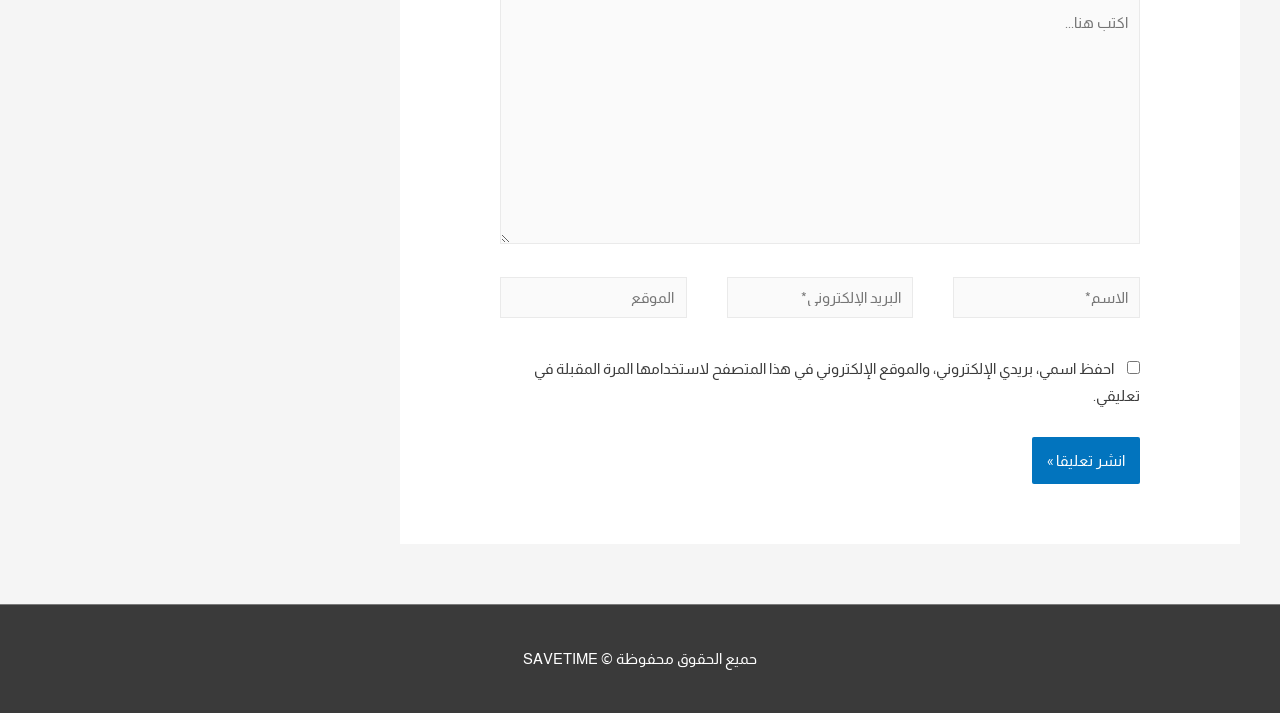Find the bounding box of the UI element described as: "Demarco17560". The bounding box coordinates should be given as four float values between 0 and 1, i.e., [left, top, right, bottom].

None